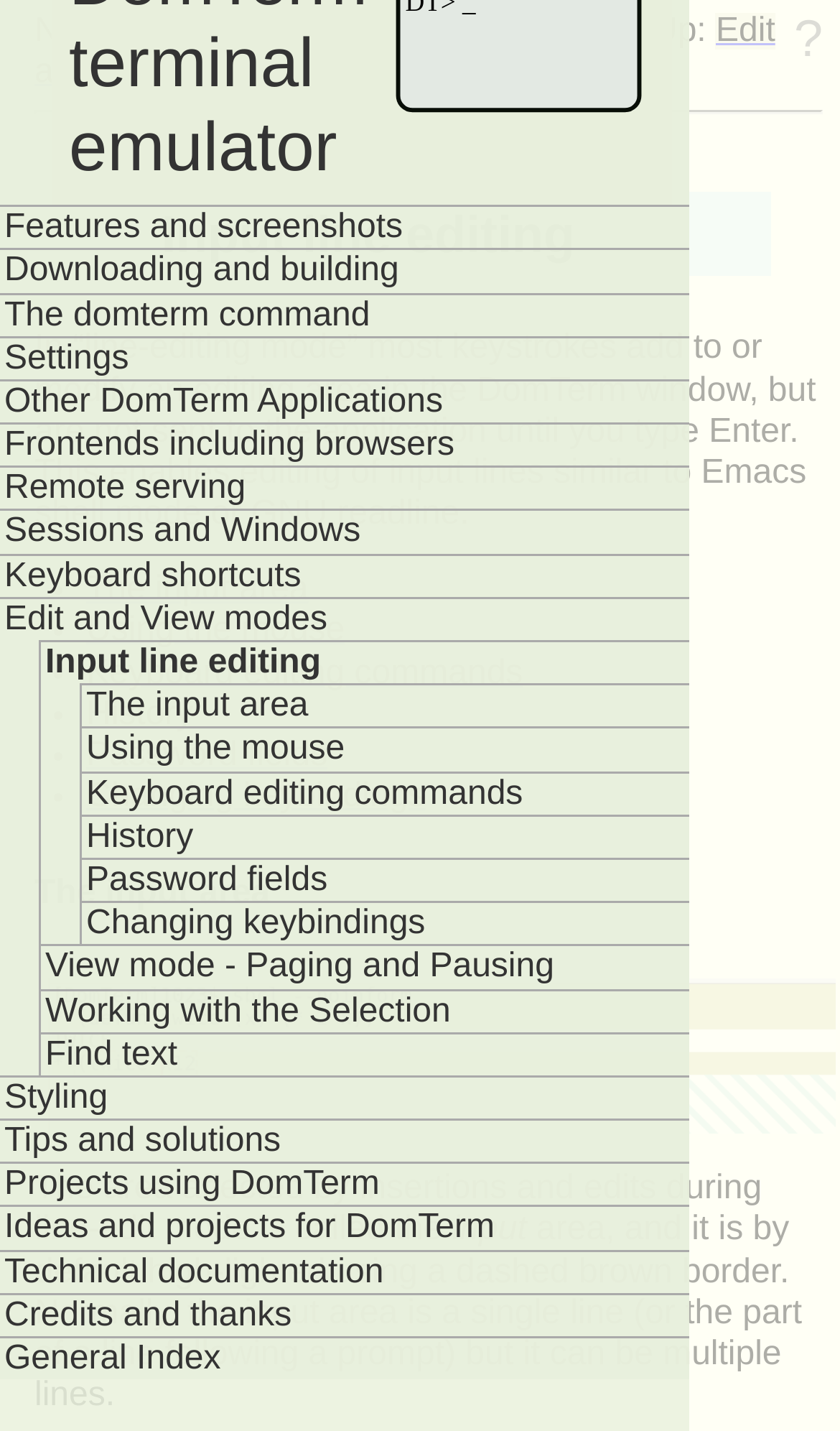What is the topic of the last link on the webpage?
Look at the image and answer with only one word or phrase.

General Index